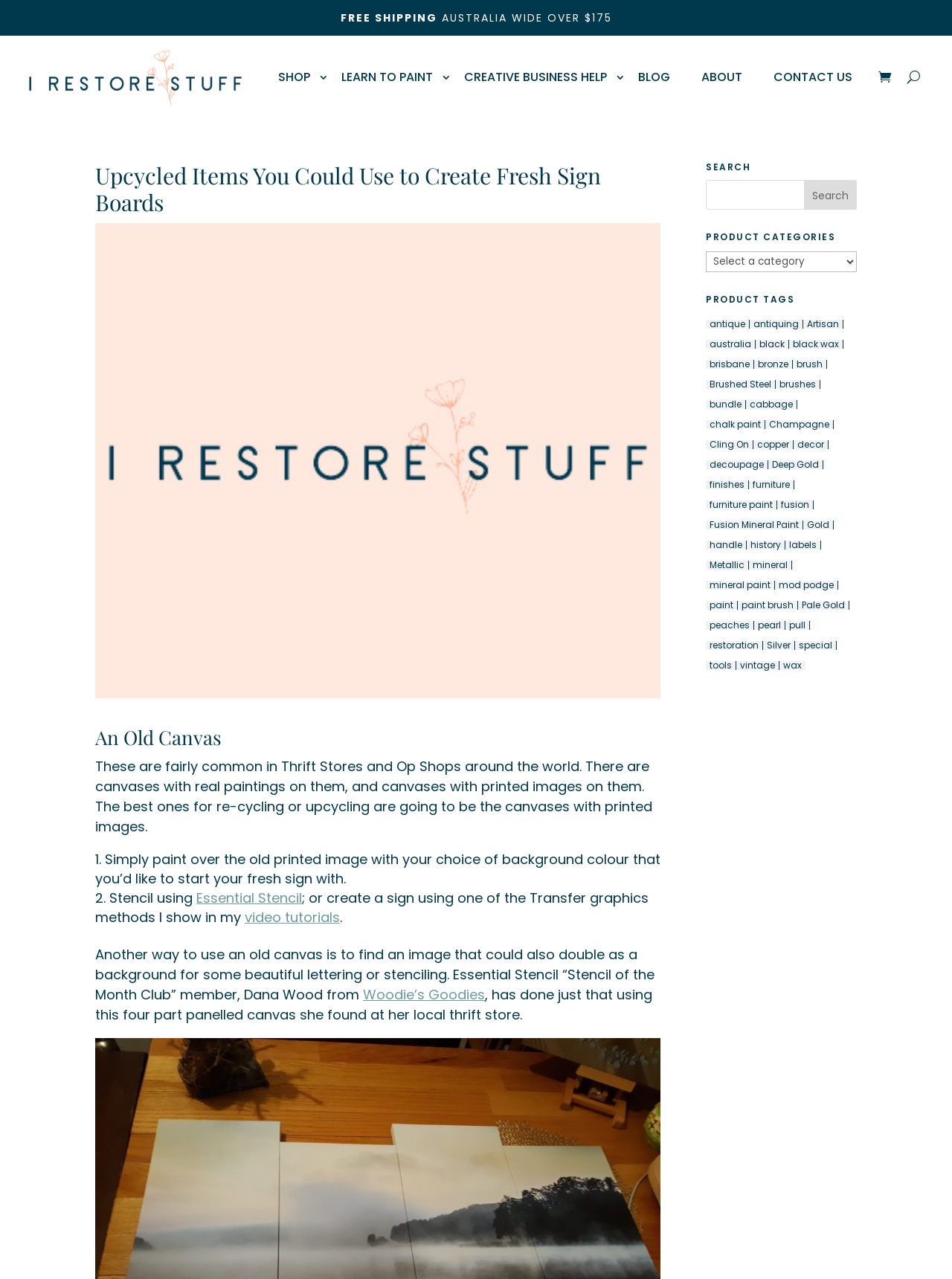Can you determine the bounding box coordinates of the area that needs to be clicked to fulfill the following instruction: "Click the logo"?

None